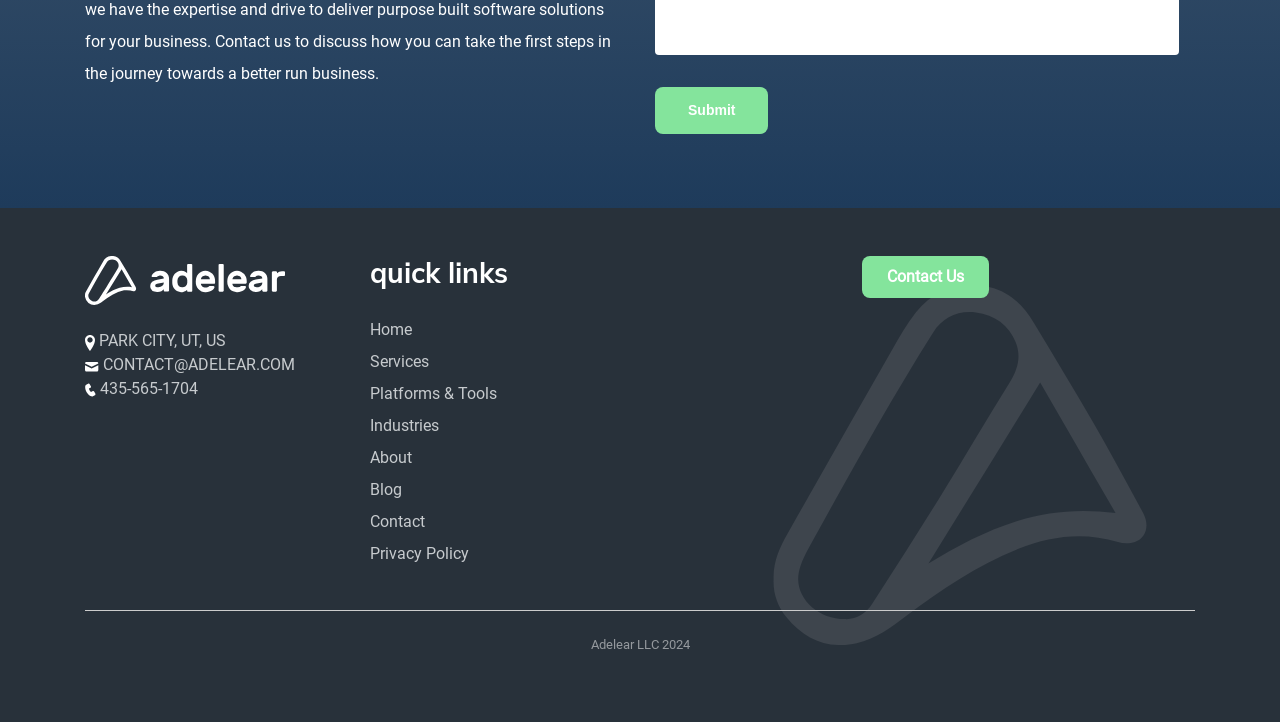Specify the bounding box coordinates of the area to click in order to execute this command: 'visit Adelear website'. The coordinates should consist of four float numbers ranging from 0 to 1, and should be formatted as [left, top, right, bottom].

[0.066, 0.355, 0.223, 0.423]